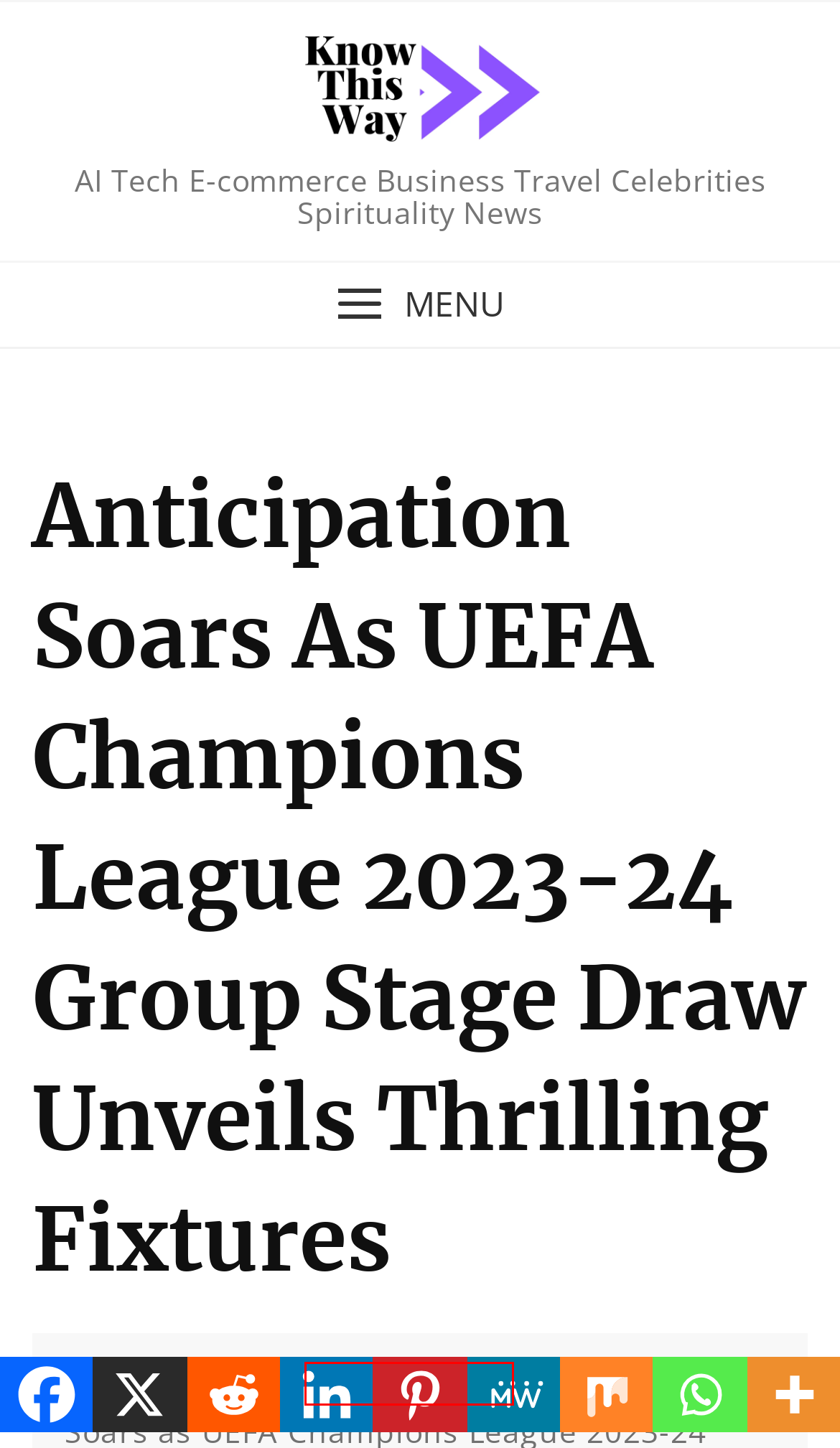You are given a screenshot of a webpage with a red rectangle bounding box around a UI element. Select the webpage description that best matches the new webpage after clicking the element in the bounding box. Here are the candidates:
A. Know This Way - AI Tech E-commerce Business Travel Celebrities Spirituality News
B. Barry Manilow Delights Fans with 'A Very Barry Christmas' TV Special - Know This Way
C. Know This Way - Know This Way
D. Disclaimer - Know This Way
E. group of death - Know This Way
F. Beranda | Fakultas Ilmu Kesehatan
G. champions league schedule - Know This Way
H. Dave - Know This Way

C